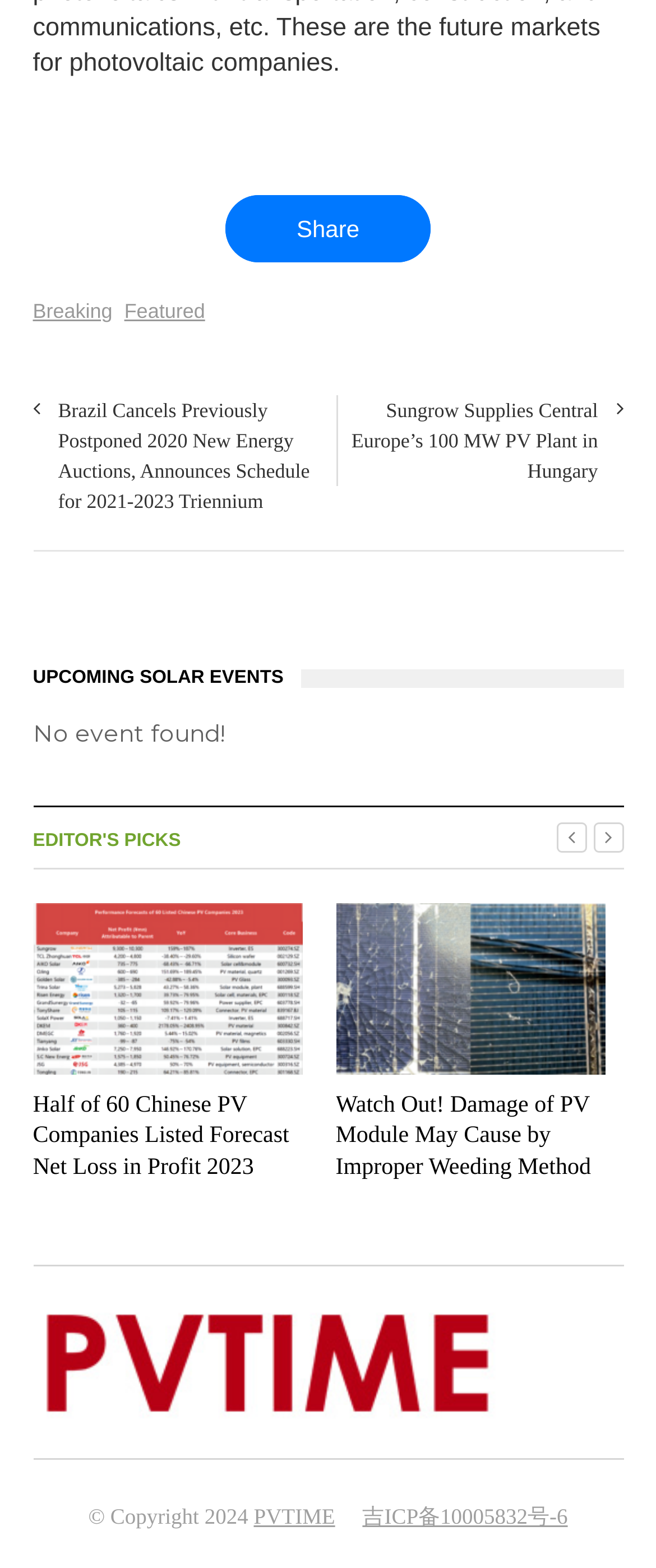Can you specify the bounding box coordinates of the area that needs to be clicked to fulfill the following instruction: "Find the university's location"?

None